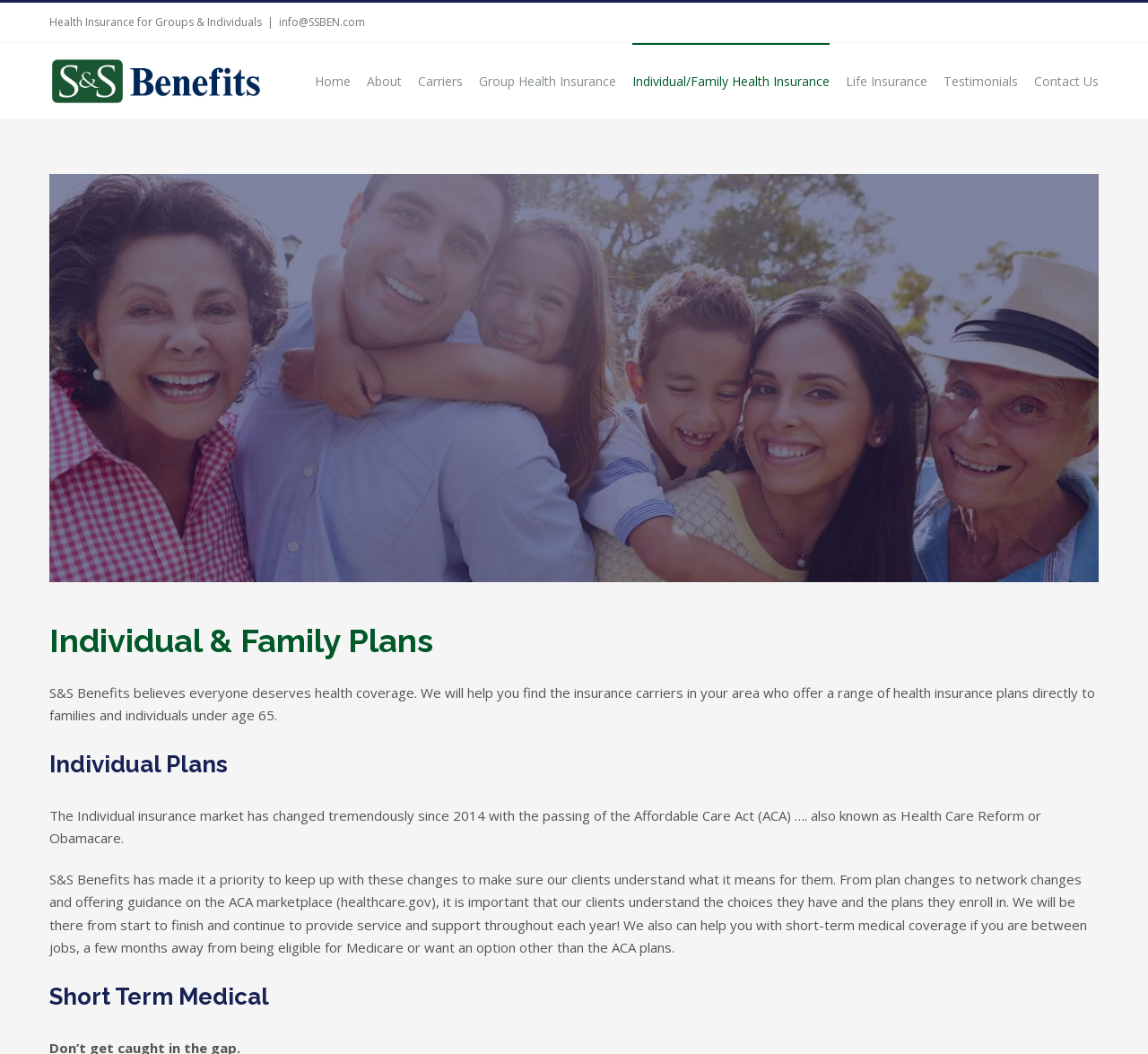Identify the bounding box coordinates for the UI element described as follows: "Life Insurance". Ensure the coordinates are four float numbers between 0 and 1, formatted as [left, top, right, bottom].

[0.737, 0.041, 0.808, 0.112]